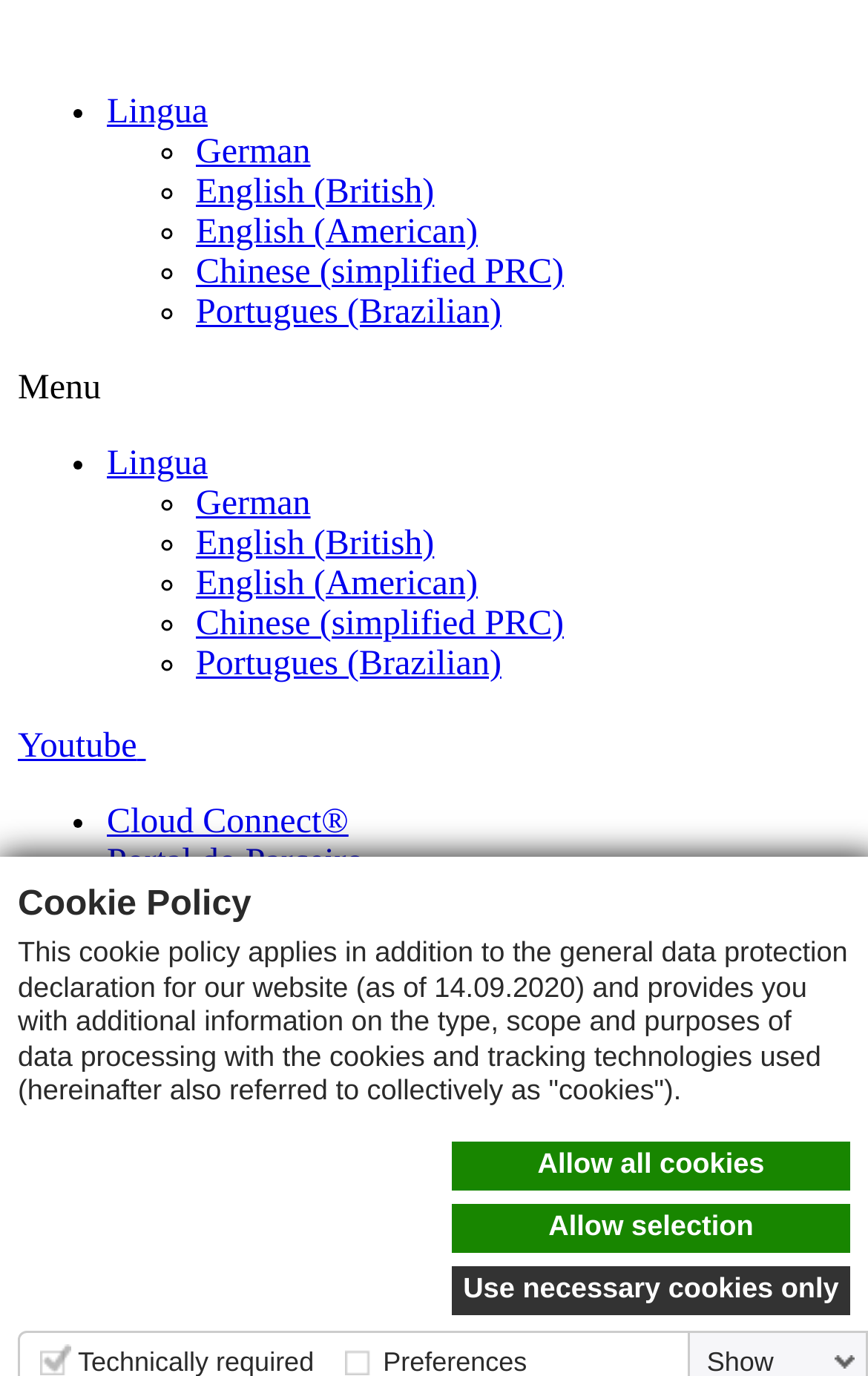Pinpoint the bounding box coordinates of the element that must be clicked to accomplish the following instruction: "Go to Cloud Connect page". The coordinates should be in the format of four float numbers between 0 and 1, i.e., [left, top, right, bottom].

[0.123, 0.584, 0.402, 0.611]